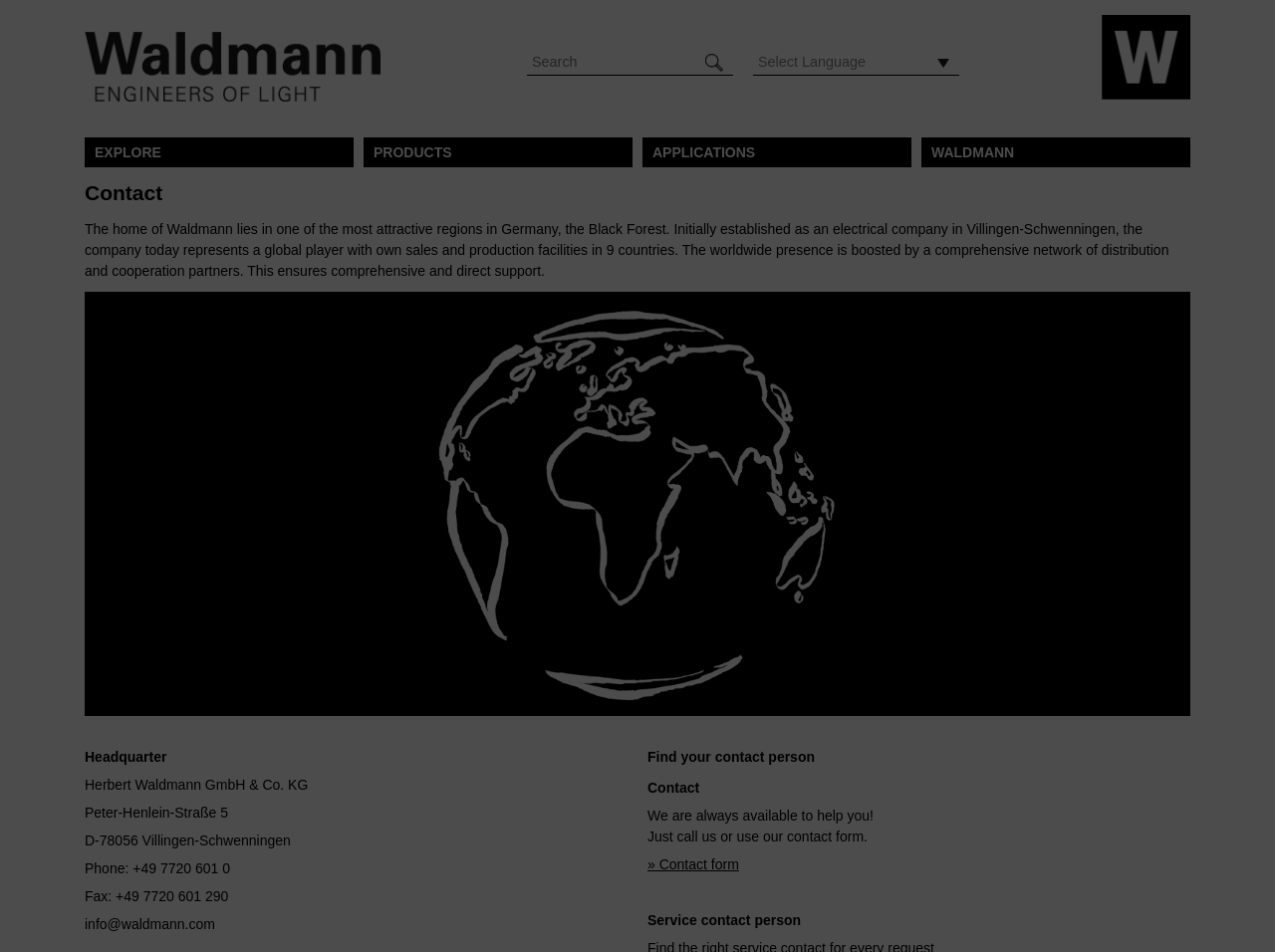Please specify the bounding box coordinates of the region to click in order to perform the following instruction: "Select language".

[0.595, 0.056, 0.748, 0.073]